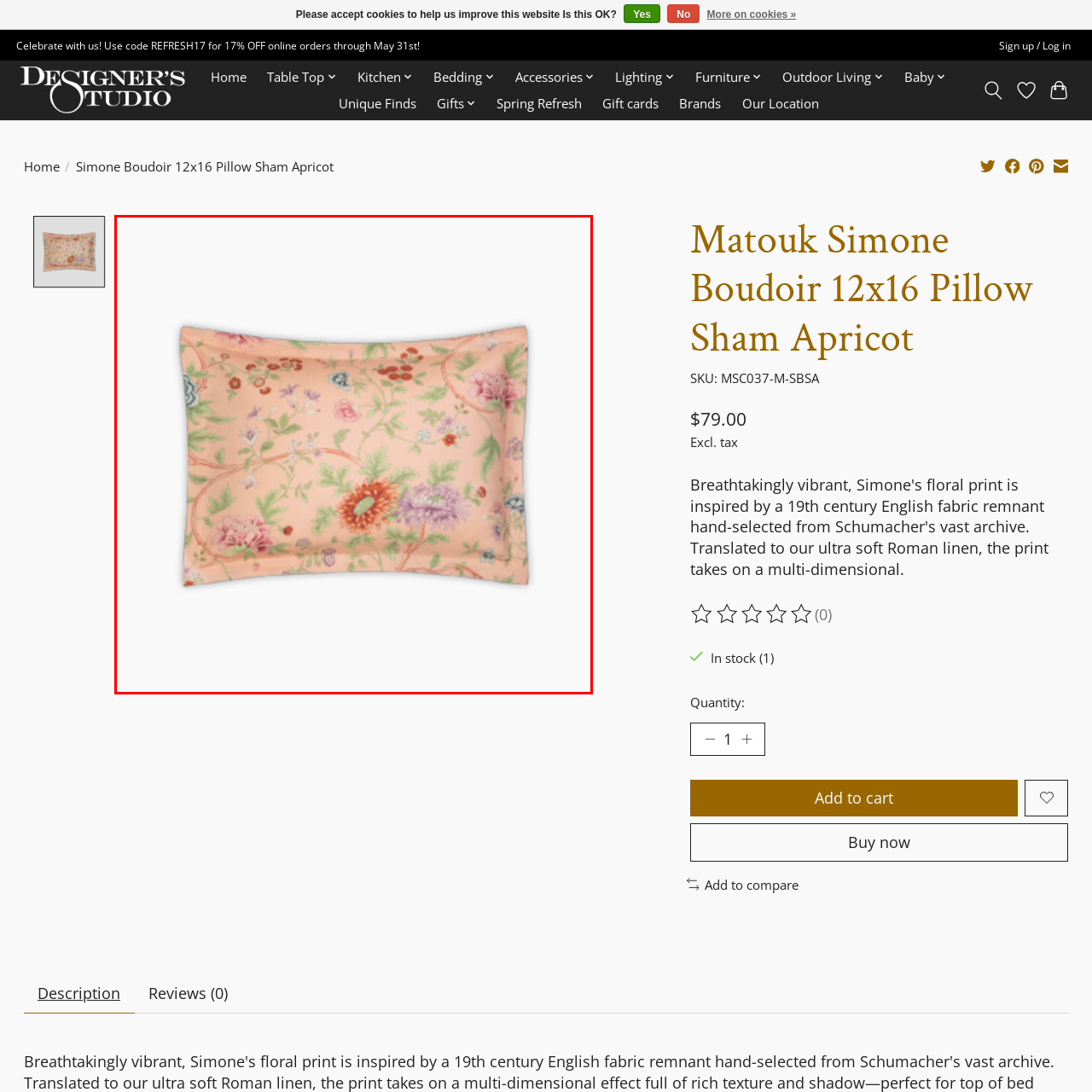Is the pillow sham suitable for modern design styles?
Check the image inside the red bounding box and provide your answer in a single word or short phrase.

yes